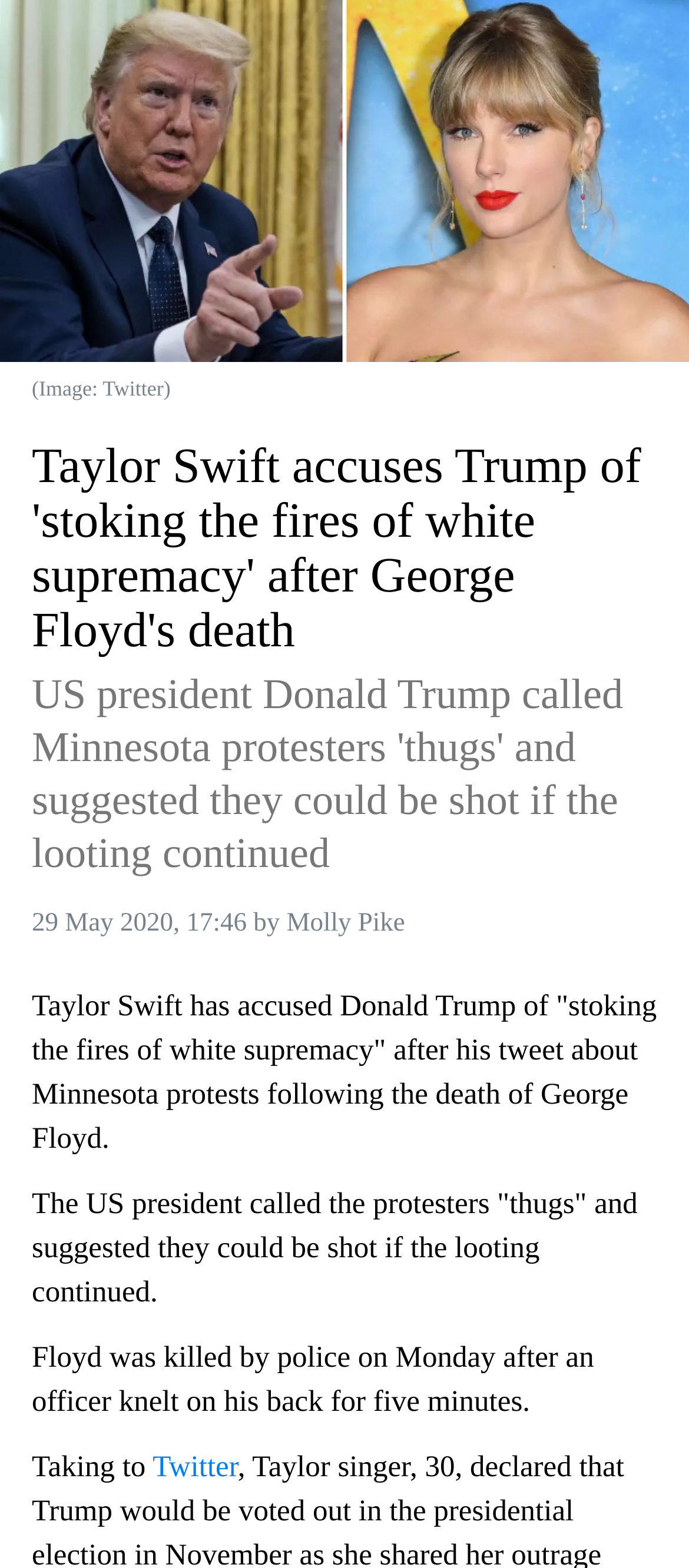Give a detailed account of the webpage, highlighting key information.

The webpage appears to be a news article about Taylor Swift accusing Donald Trump of promoting white supremacy. At the top of the page, there is a large image taking up almost the entire width, with a caption "(Image: Twitter)" below it. 

Below the image, there are two headings, one stating Taylor Swift's accusation and the other quoting Donald Trump's tweet about Minnesota protesters. 

Following the headings, there is a section with a timestamp "29 May 2020, 17:46" and the author's name "Molly Pike". 

The main content of the article is composed of four paragraphs of text. The first paragraph summarizes Taylor Swift's accusation against Donald Trump. The second paragraph quotes Donald Trump's tweet about the Minnesota protests. The third paragraph describes the death of George Floyd, and the fourth paragraph mentions Taylor Swift's tweet about the incident.